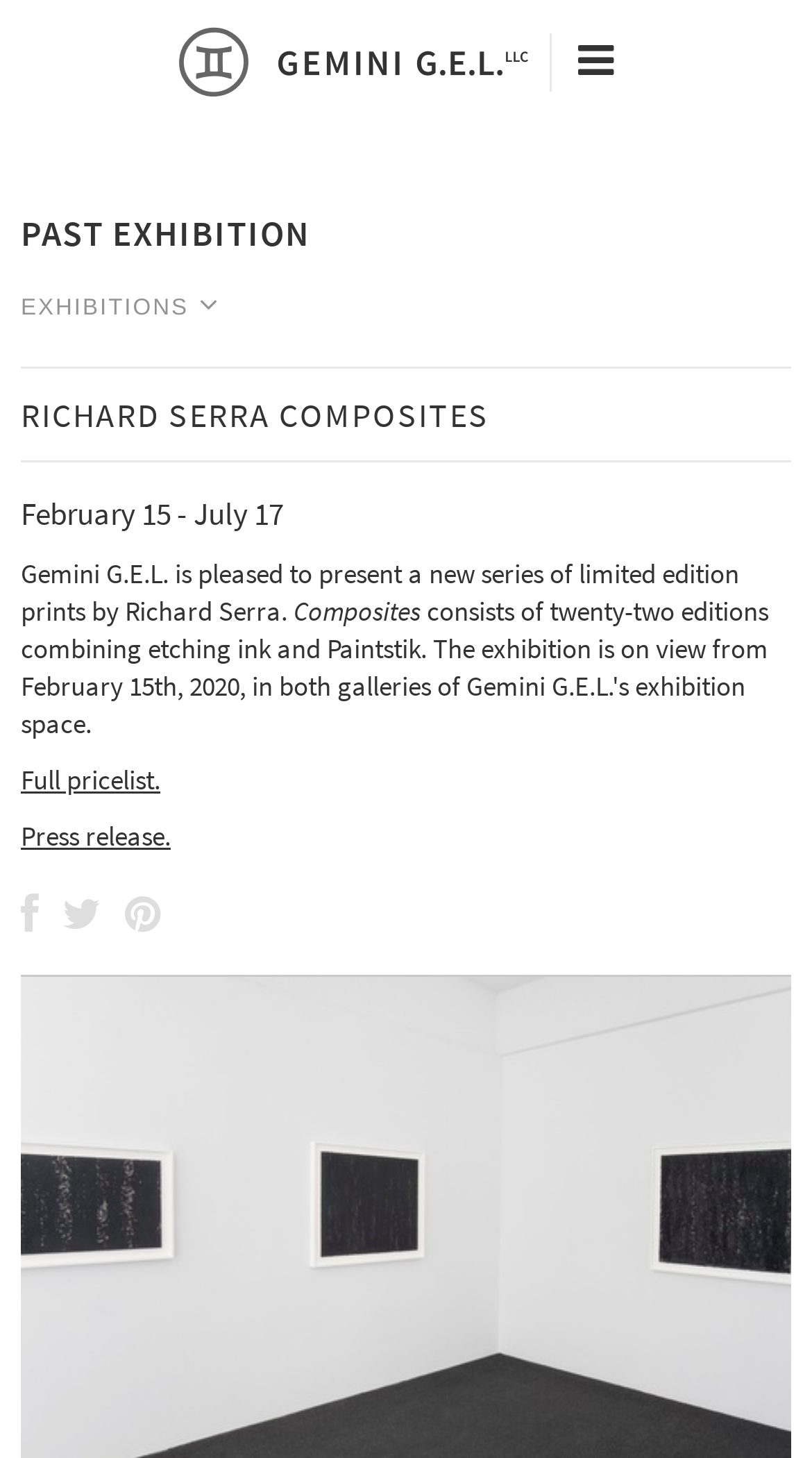What is the purpose of the 'SEARCH' link?
Please provide a comprehensive answer based on the information in the image.

The webpage has a link 'SEARCH' which is likely to be used to search the website for specific content, such as artists, exhibitions, or editions.